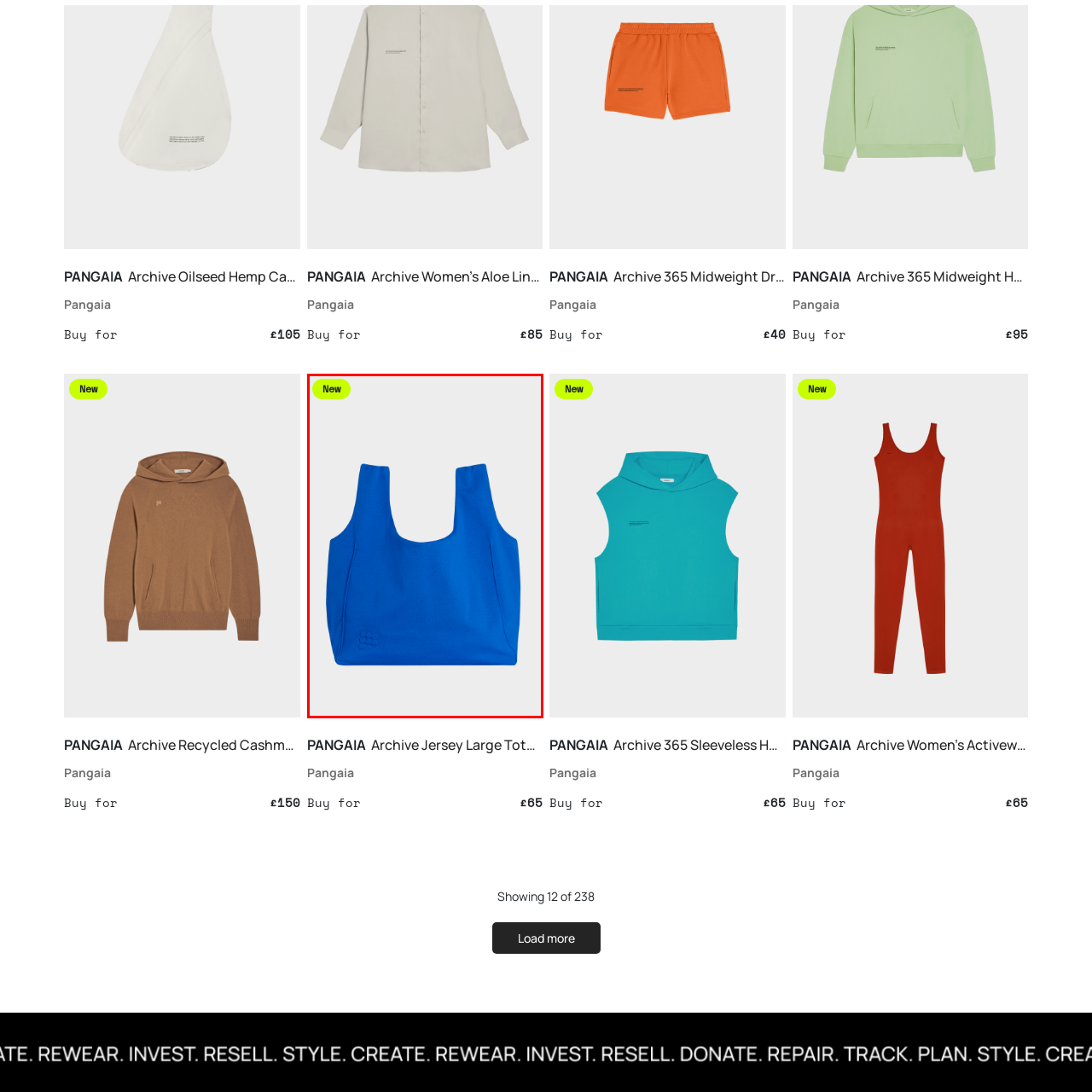Describe in detail the visual content enclosed by the red bounding box.

The image showcases a vibrant cobalt blue tote bag, designed with a modern, minimalistic style. The bag features a spacious body with a unique, wide handle design that allows for comfortable carrying. A subtle branding element is present on the front, adding a touch of understated elegance. This specific tote bag is part of the "Archive Jersey" collection by PANGAIA and is advertised as “New.” It's an ideal accessory for daily use, combining functionality with a bold fashion statement. The tote is priced at £65, appealing to those looking for a stylish yet practical addition to their wardrobe.